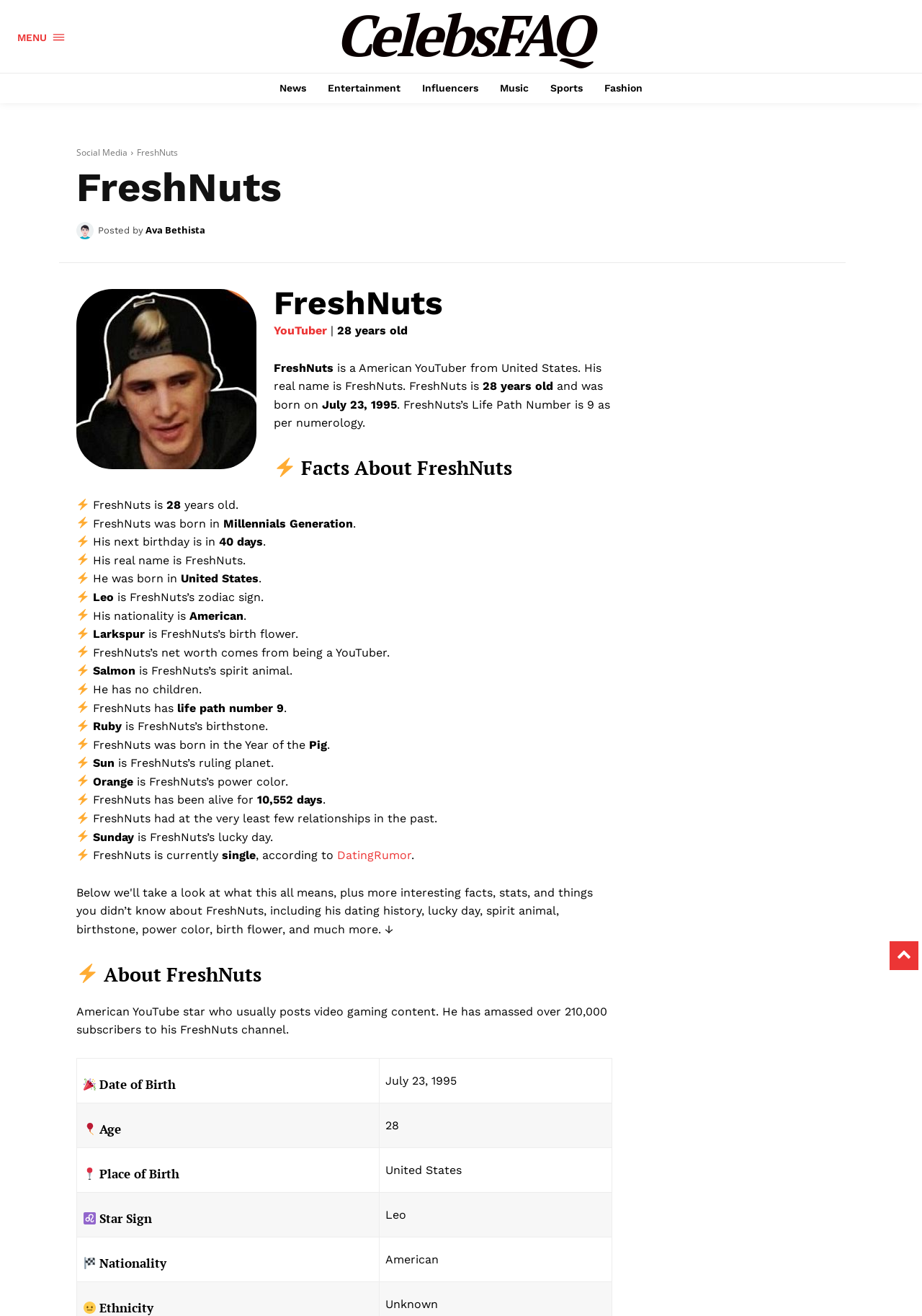Provide the bounding box coordinates of the HTML element this sentence describes: "Ava Bethista".

[0.158, 0.166, 0.223, 0.183]